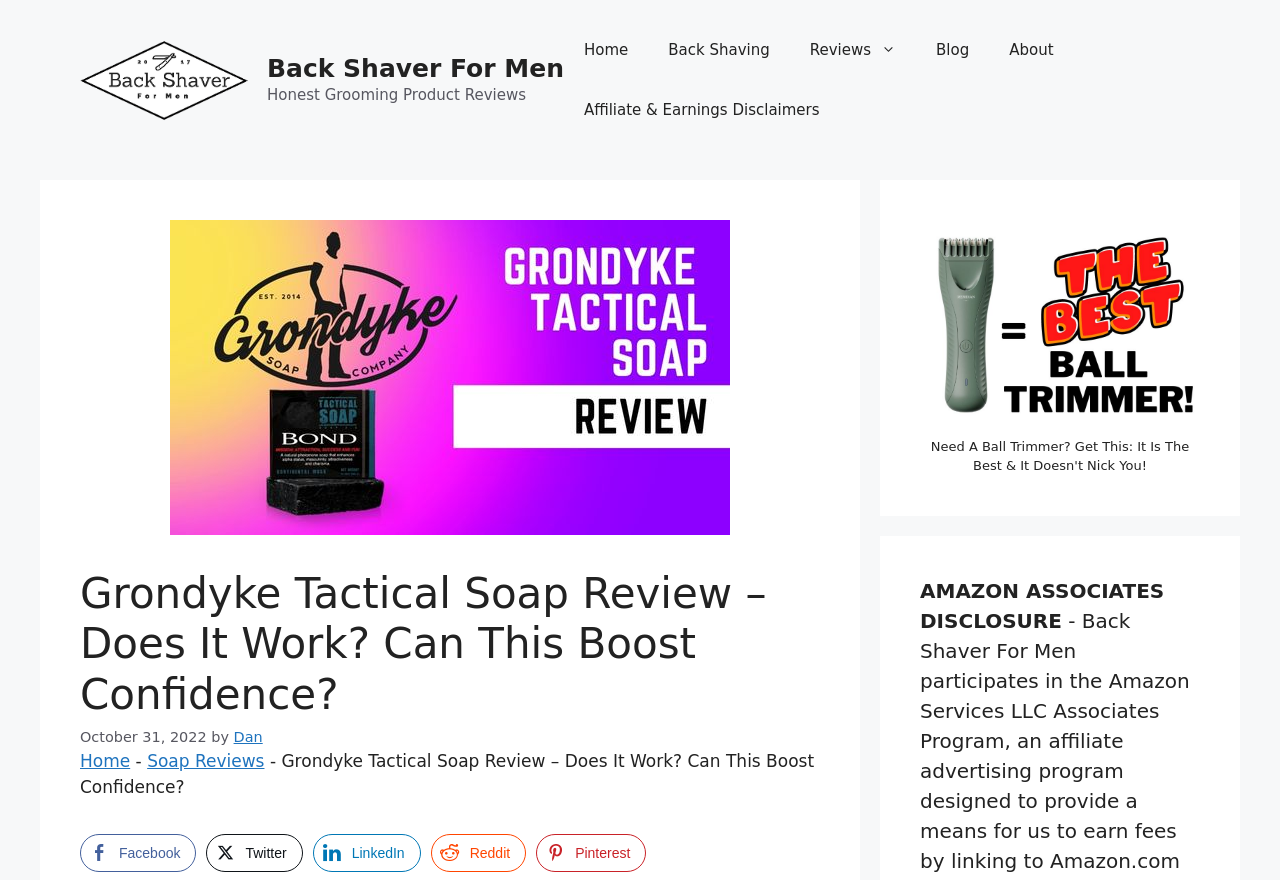Find and specify the bounding box coordinates that correspond to the clickable region for the instruction: "Share on Facebook".

[0.062, 0.948, 0.154, 0.991]